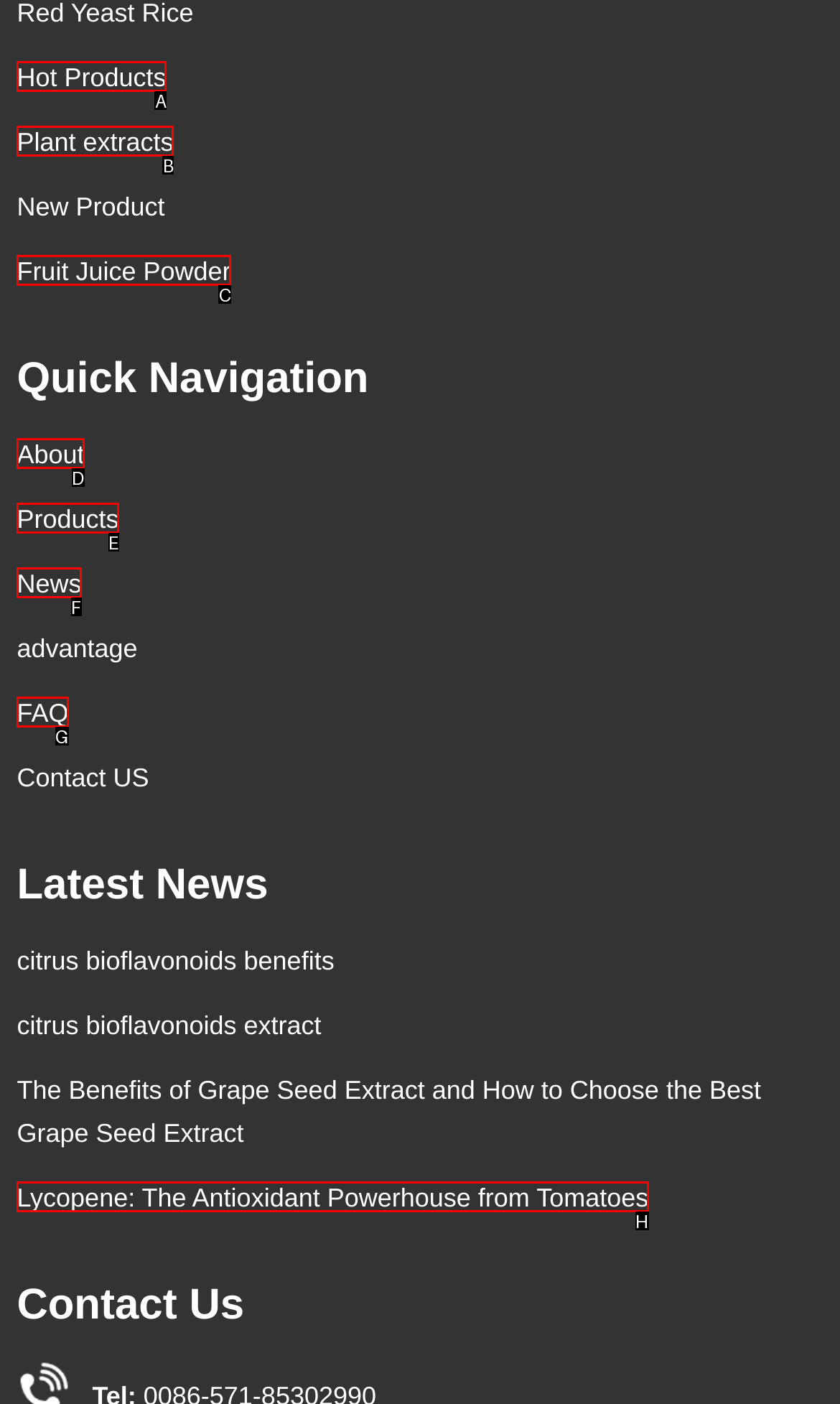Select the letter that aligns with the description: News. Answer with the letter of the selected option directly.

F